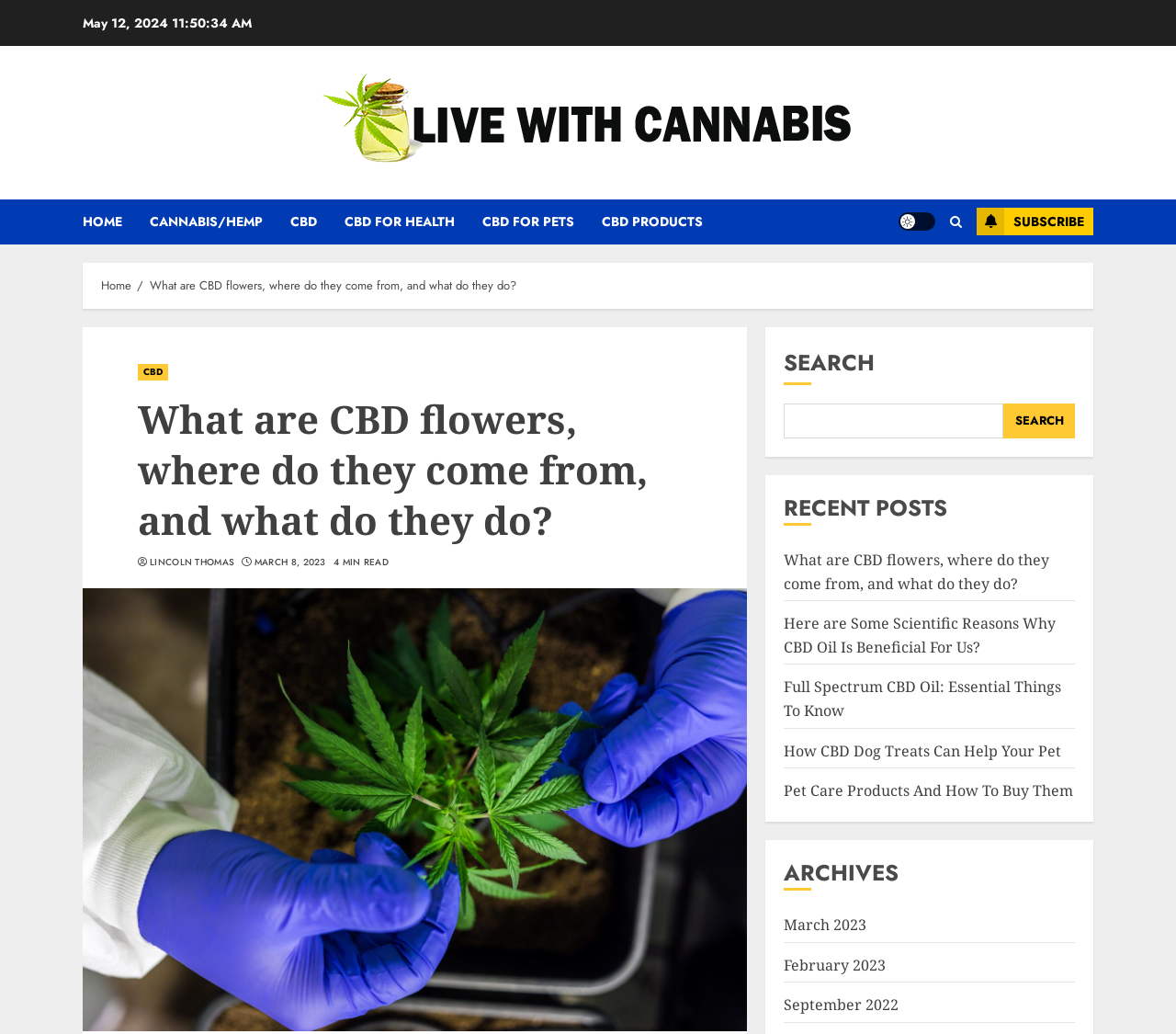How many links are there in the navigation section?
Based on the image, give a concise answer in the form of a single word or short phrase.

2